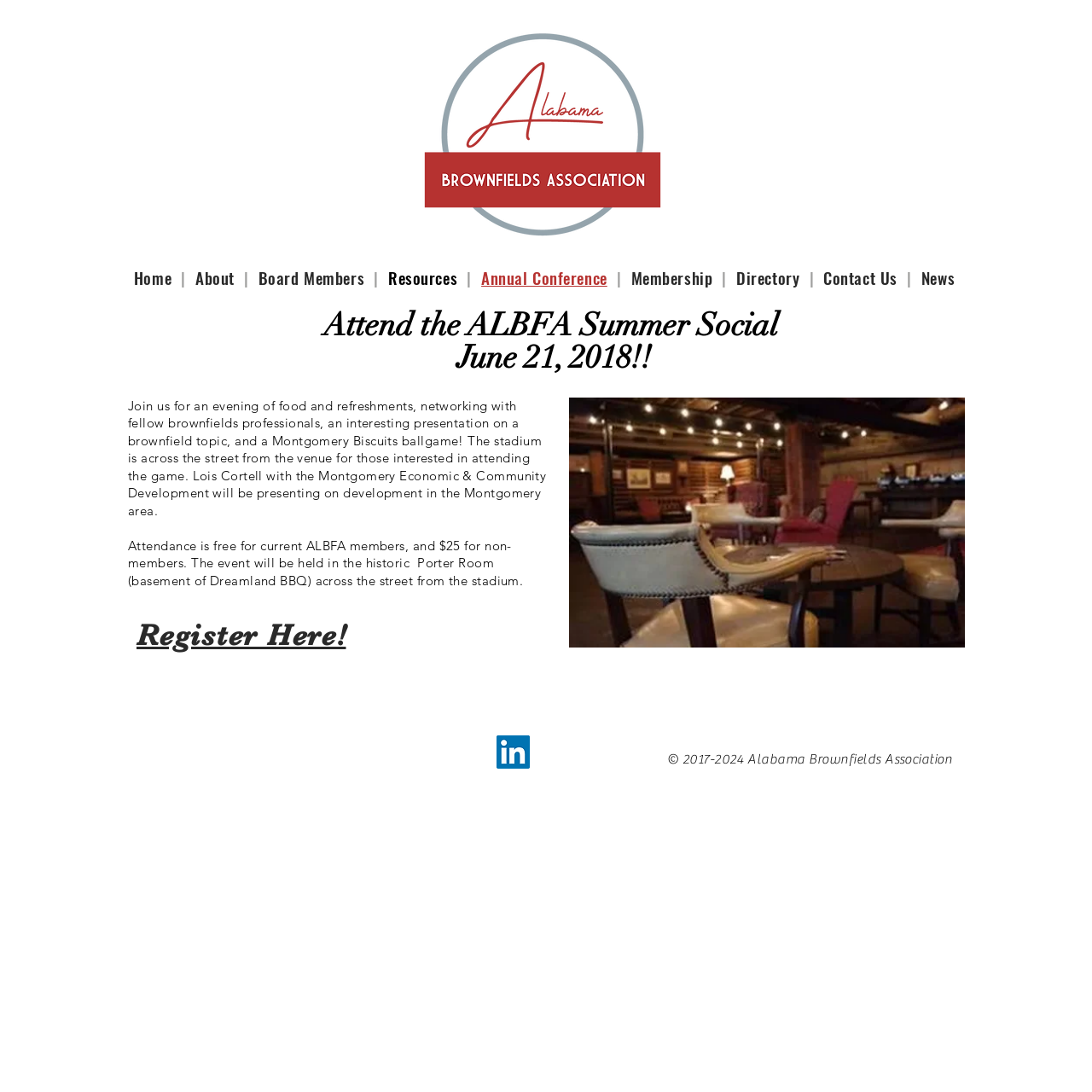Locate the coordinates of the bounding box for the clickable region that fulfills this instruction: "Contact Geveko Markings via email".

None